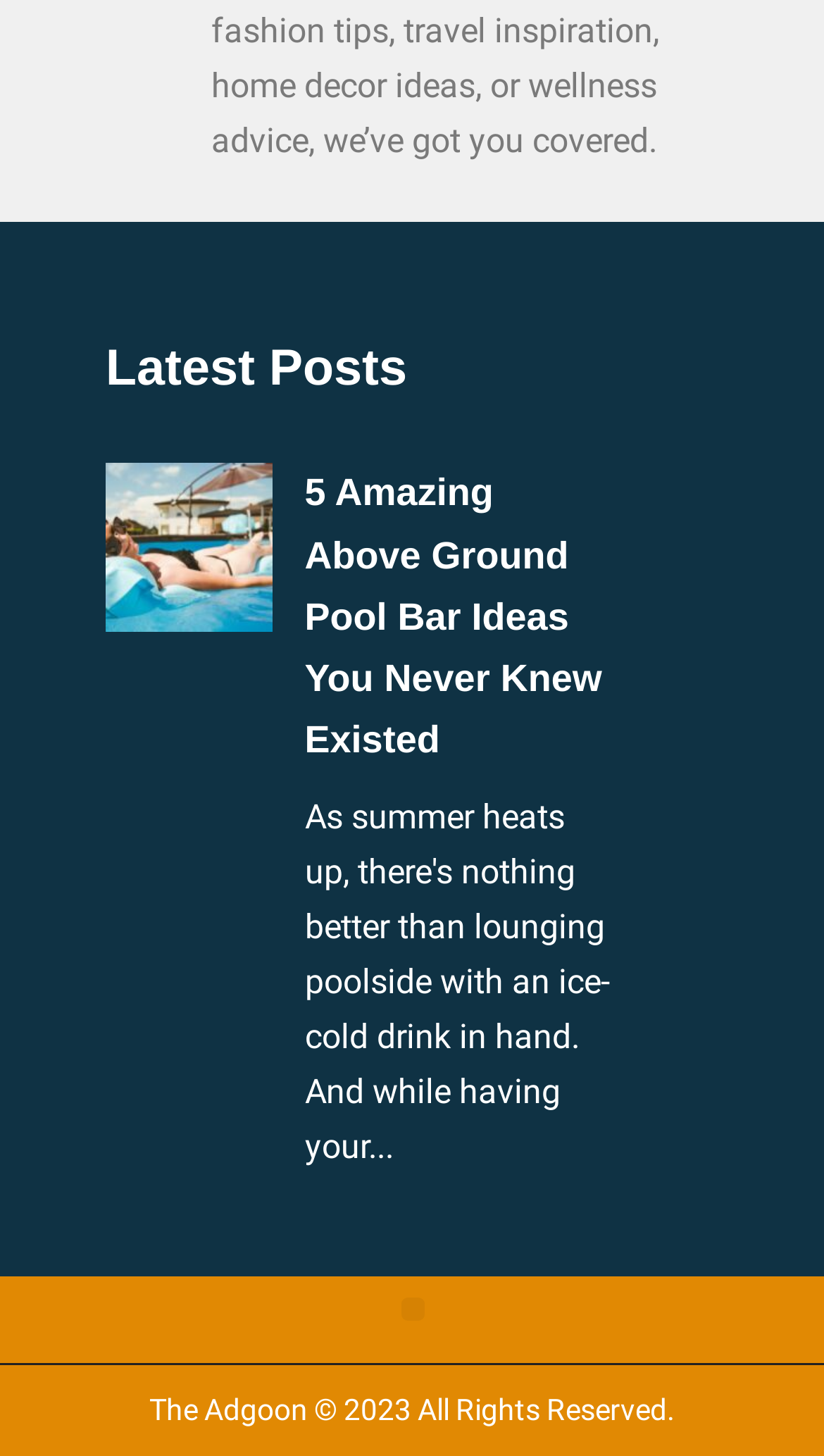Show the bounding box coordinates of the region that should be clicked to follow the instruction: "Explore 'Unleash Your Creativity: Build Your Own Backyard Mini House Today!'."

[0.128, 0.318, 0.331, 0.433]